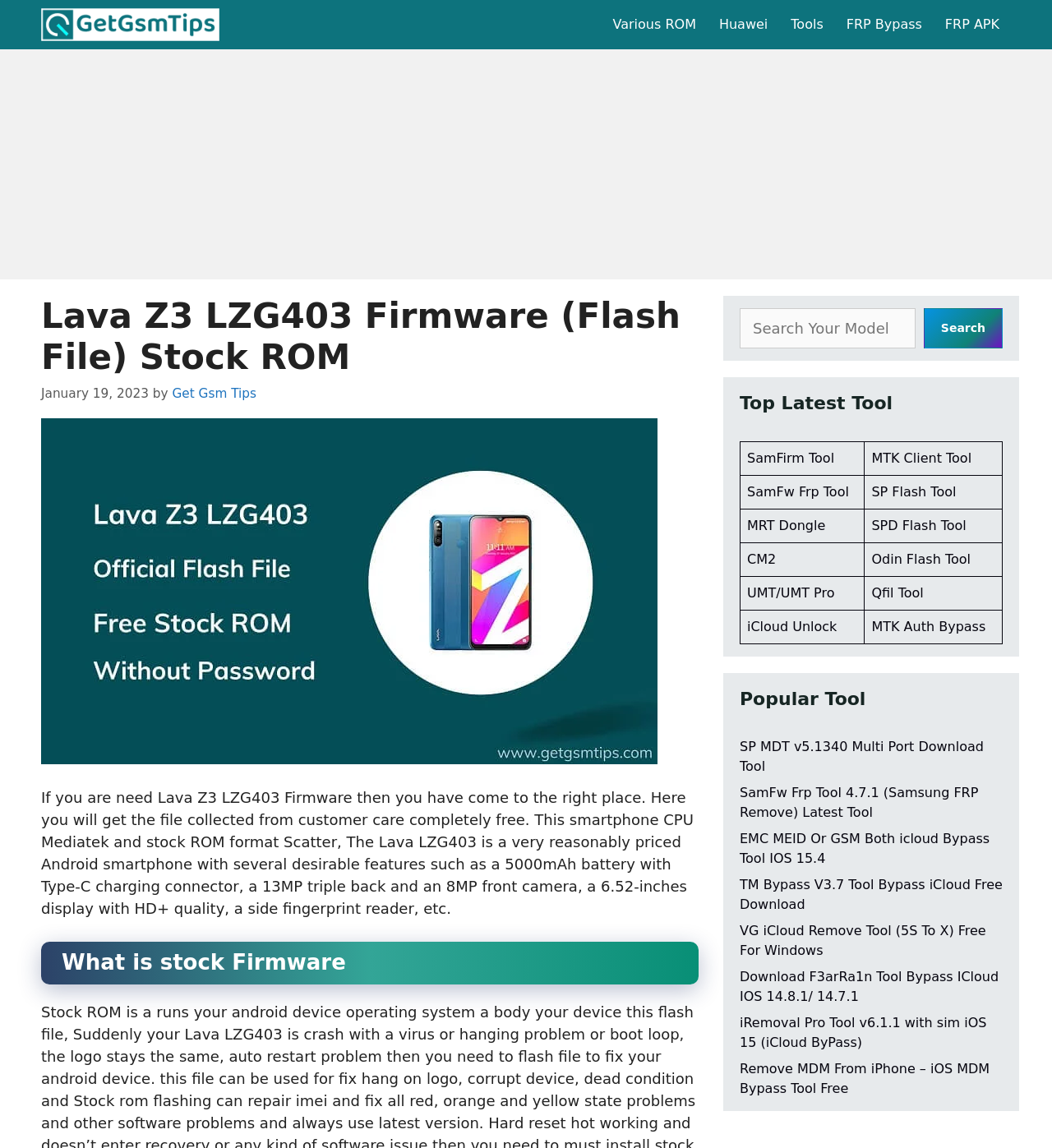Please provide a detailed answer to the question below based on the screenshot: 
What is the format of the stock ROM?

The format of the stock ROM is mentioned in the paragraph of text below the heading, which states 'This smartphone CPU Mediatek and stock ROM format Scatter...'.